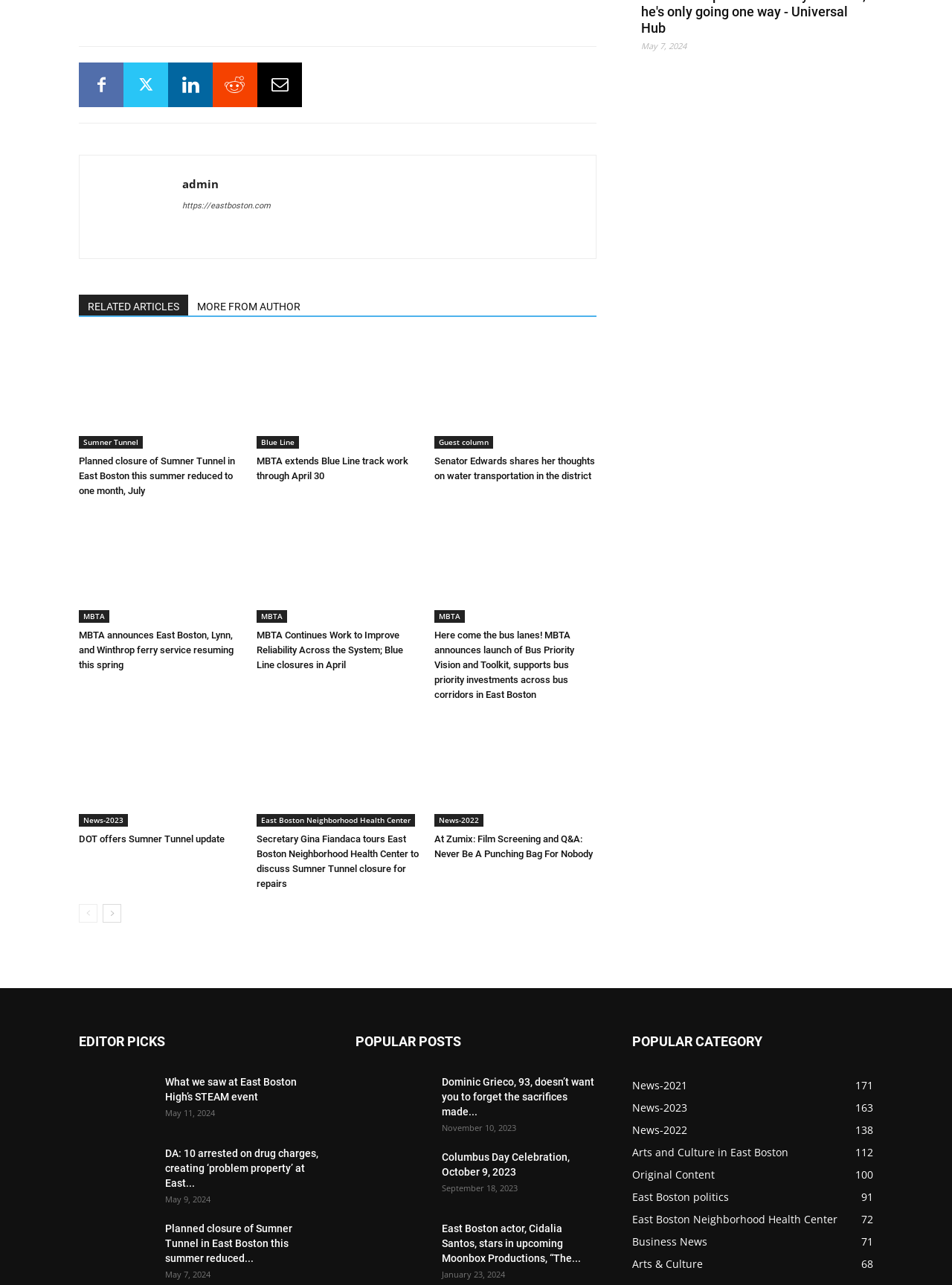Identify the bounding box for the element characterized by the following description: "Facebook".

[0.083, 0.049, 0.13, 0.084]